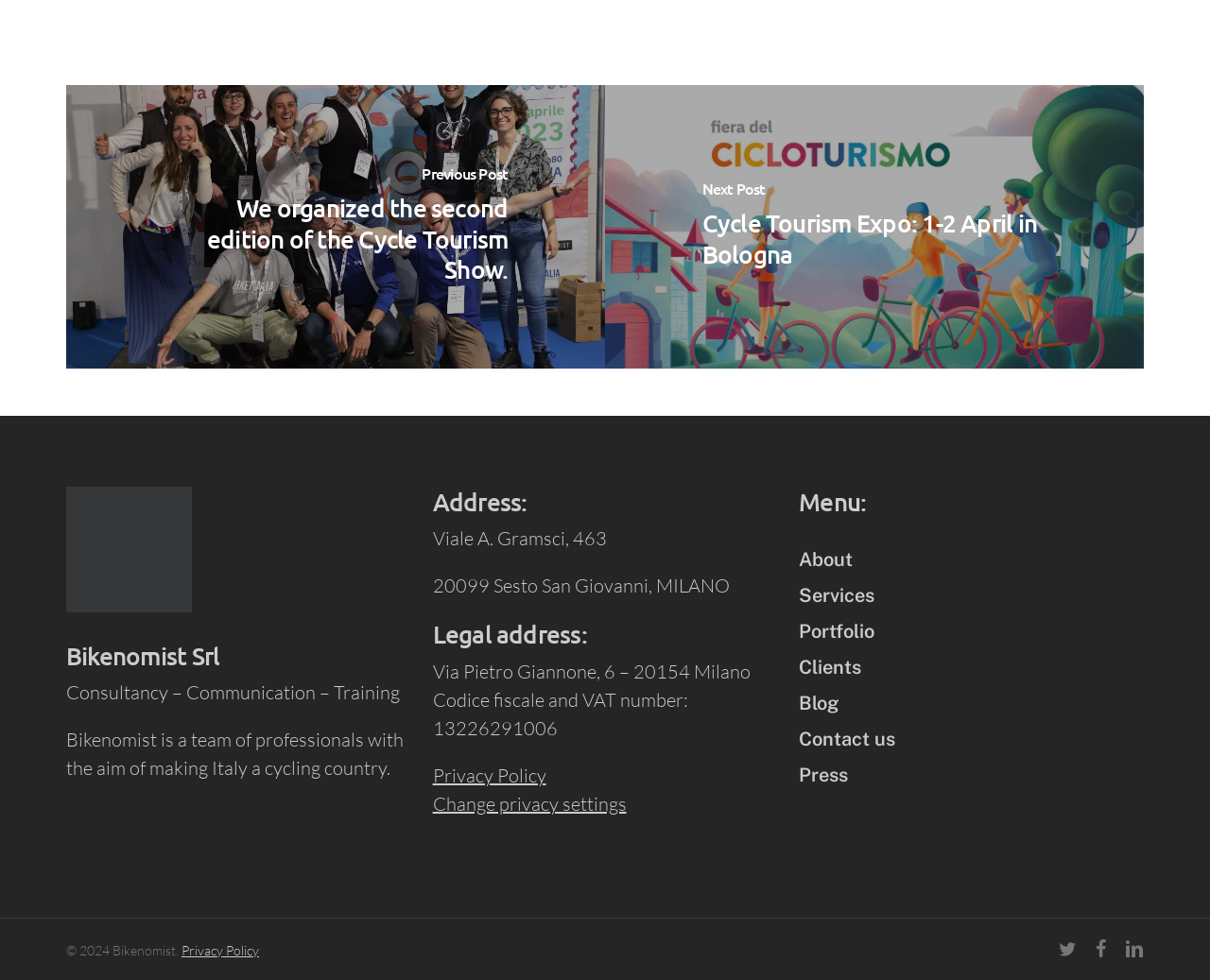Identify the coordinates of the bounding box for the element that must be clicked to accomplish the instruction: "View the 'About' page".

[0.66, 0.56, 0.705, 0.583]